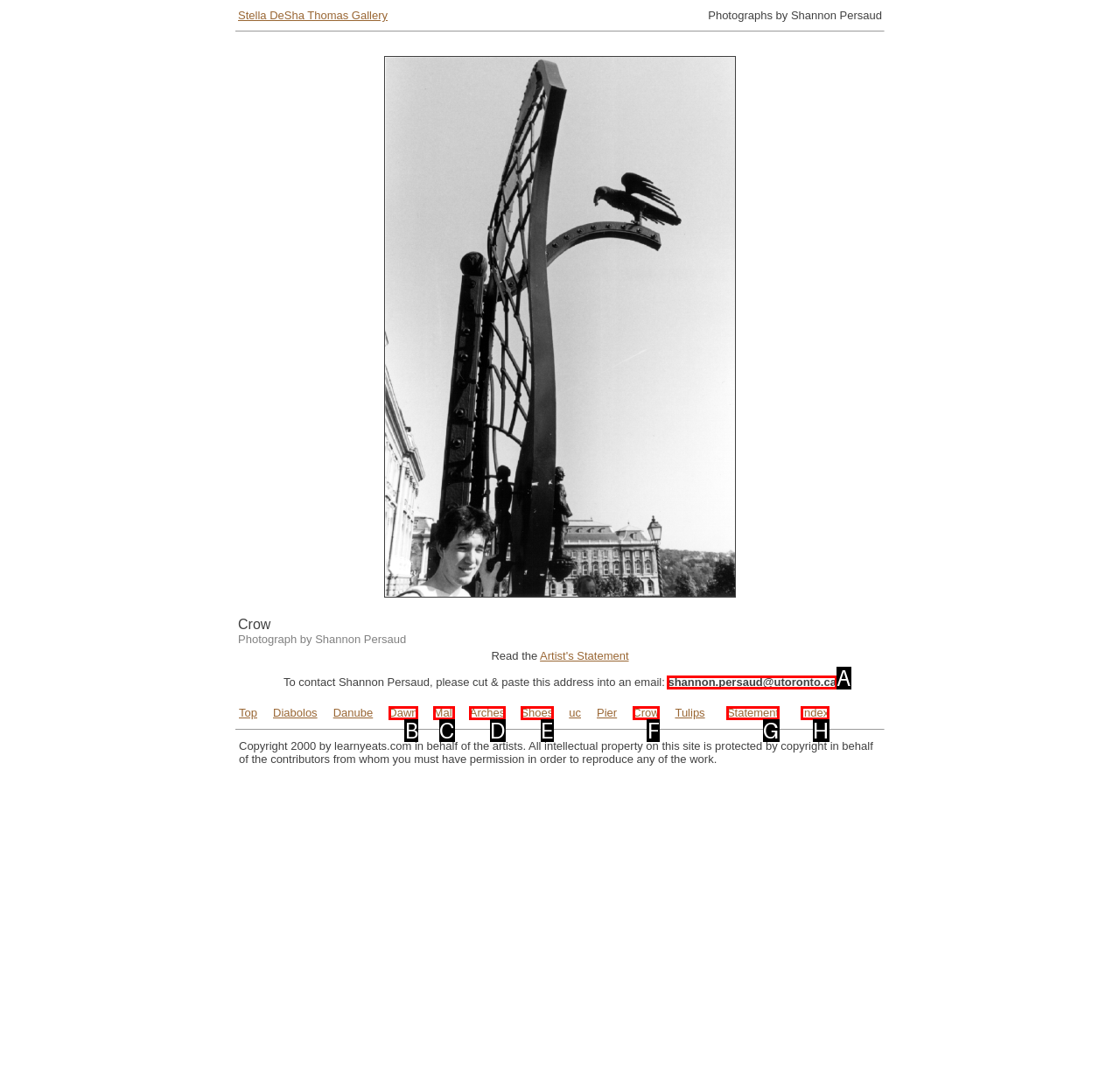Indicate the letter of the UI element that should be clicked to accomplish the task: Contact Shannon Persaud via email. Answer with the letter only.

A